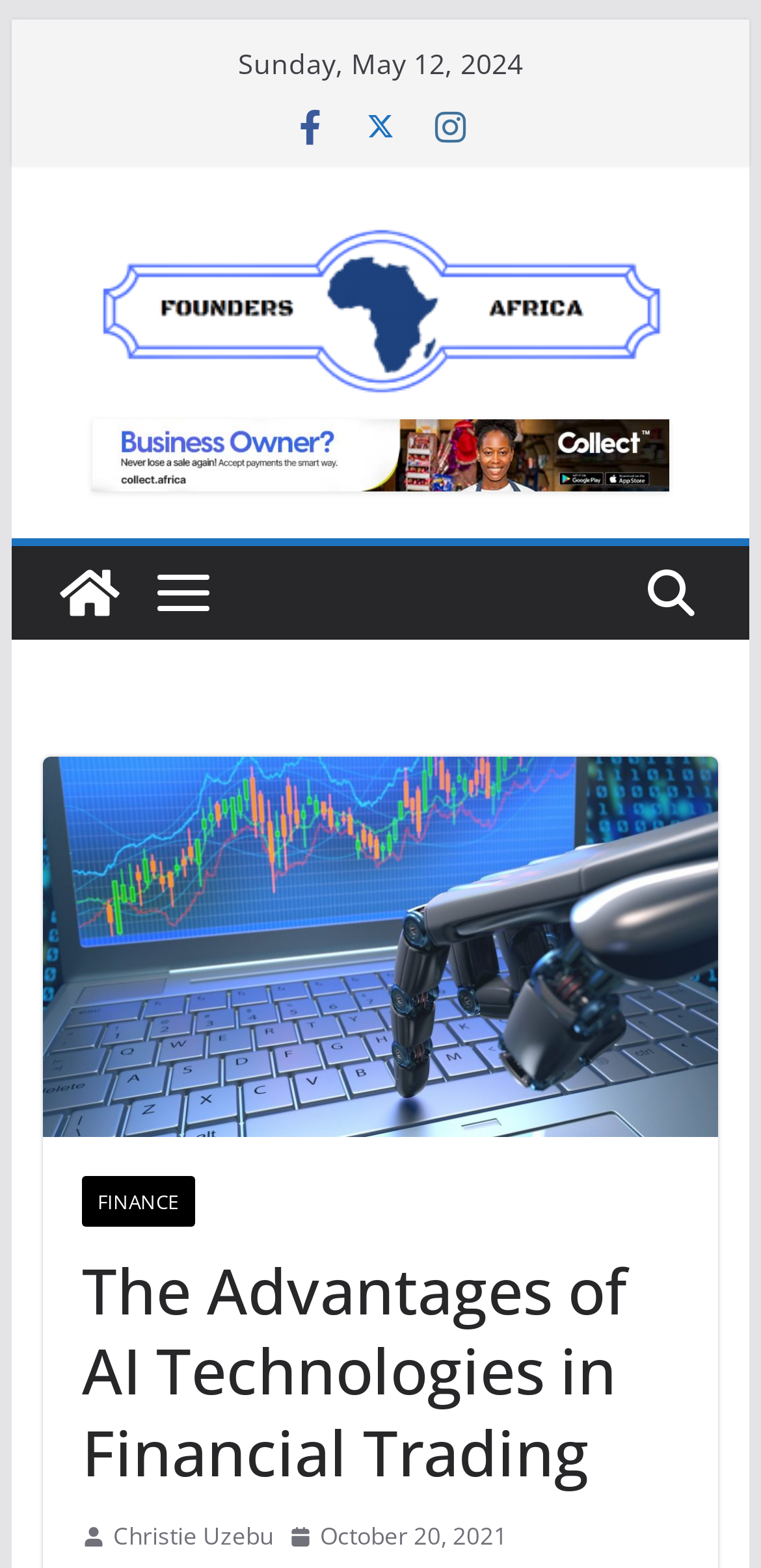How many social media links are there?
With the help of the image, please provide a detailed response to the question.

I counted the number of social media links by looking at the icons '', '', and '' which are located next to each other.